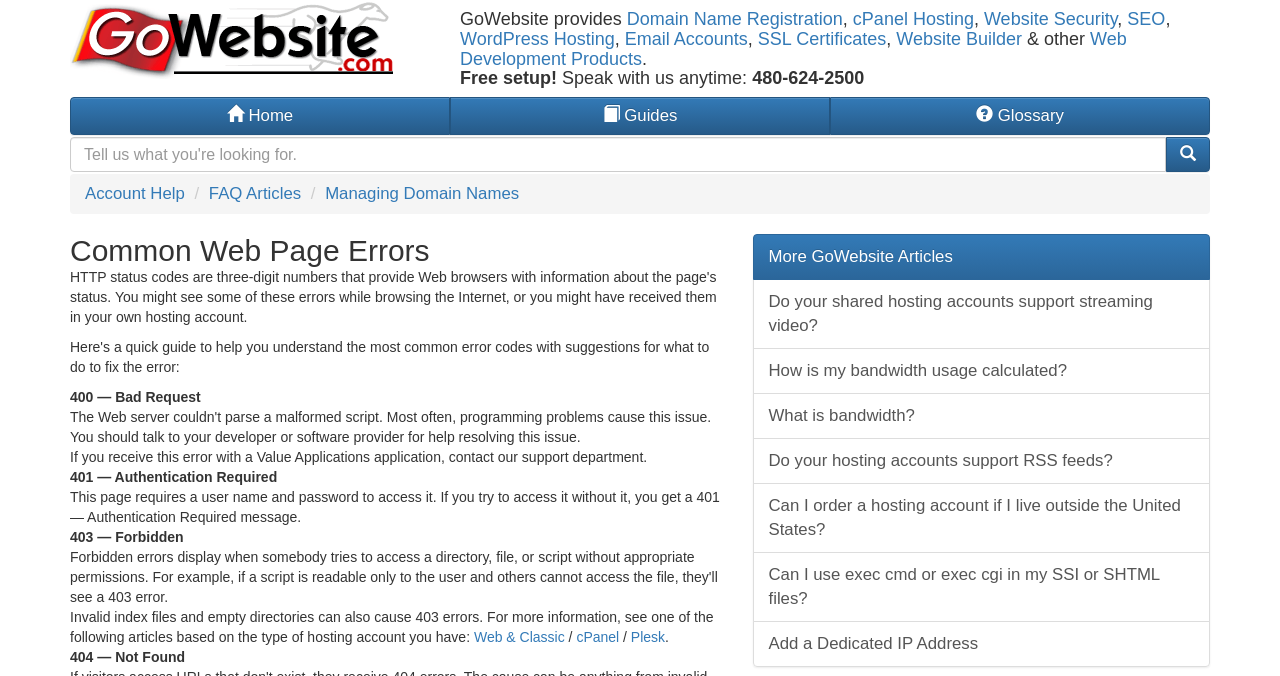Determine the bounding box for the described UI element: "Add a Dedicated IP Address".

[0.588, 0.919, 0.945, 0.987]